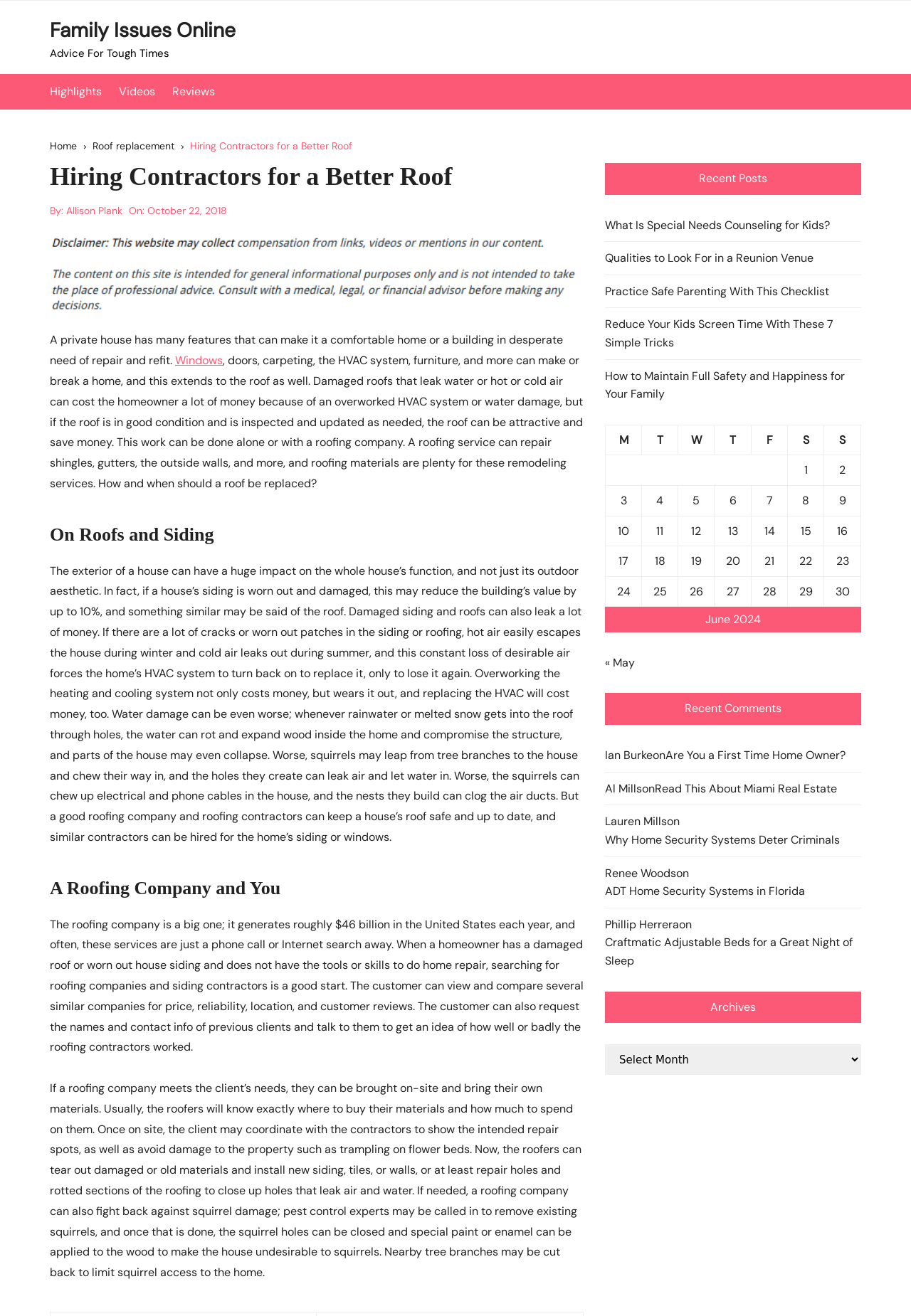How much does the roofing company industry generate in the United States each year?
Using the visual information, respond with a single word or phrase.

$46 billion